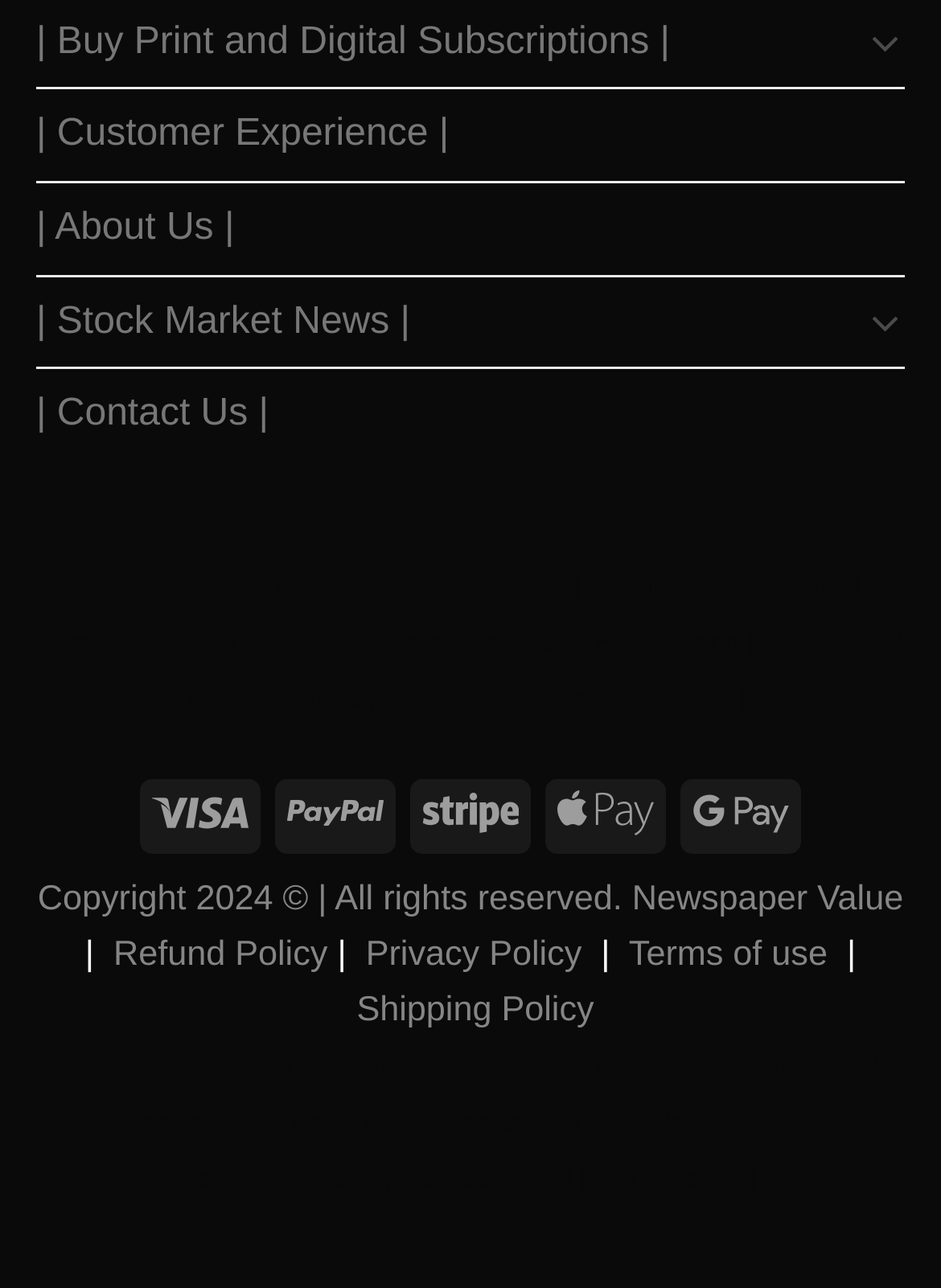How many images are on this webpage?
Using the image as a reference, answer the question with a short word or phrase.

5